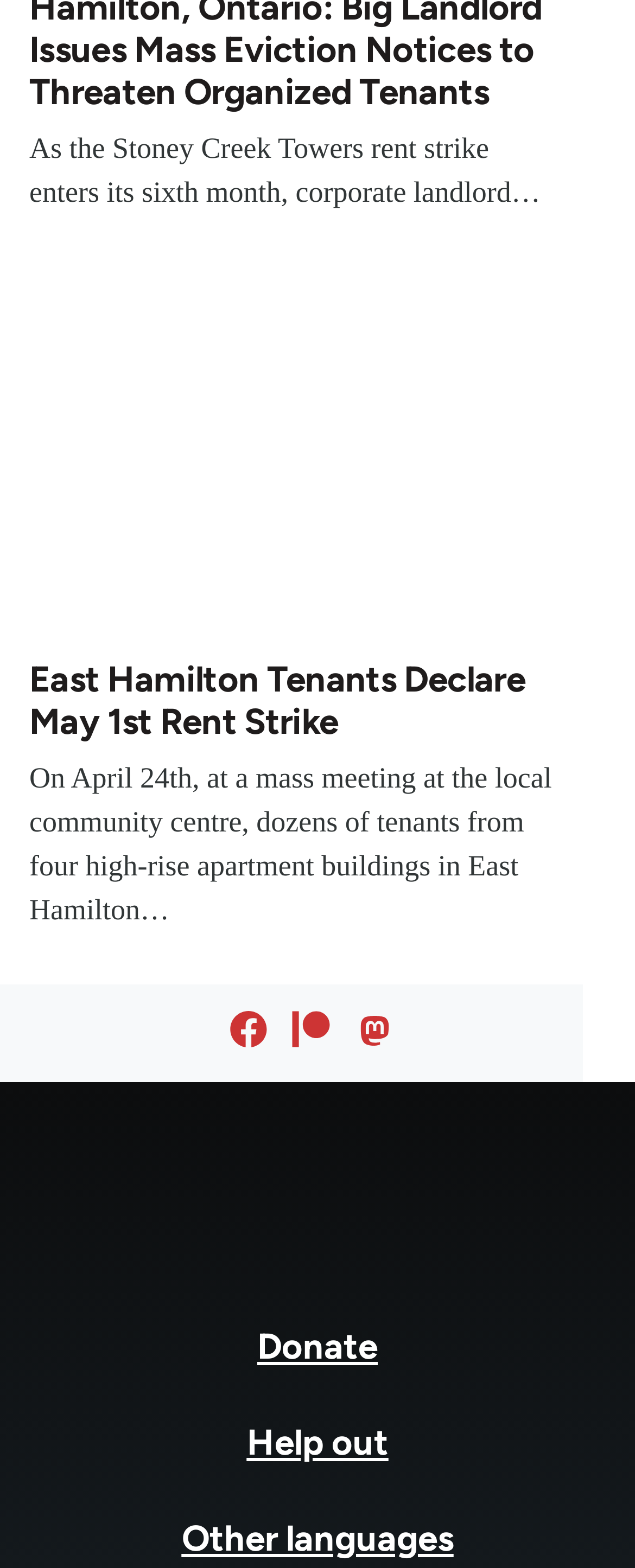Identify the bounding box coordinates of the part that should be clicked to carry out this instruction: "Support us on patreon".

[0.46, 0.649, 0.522, 0.669]